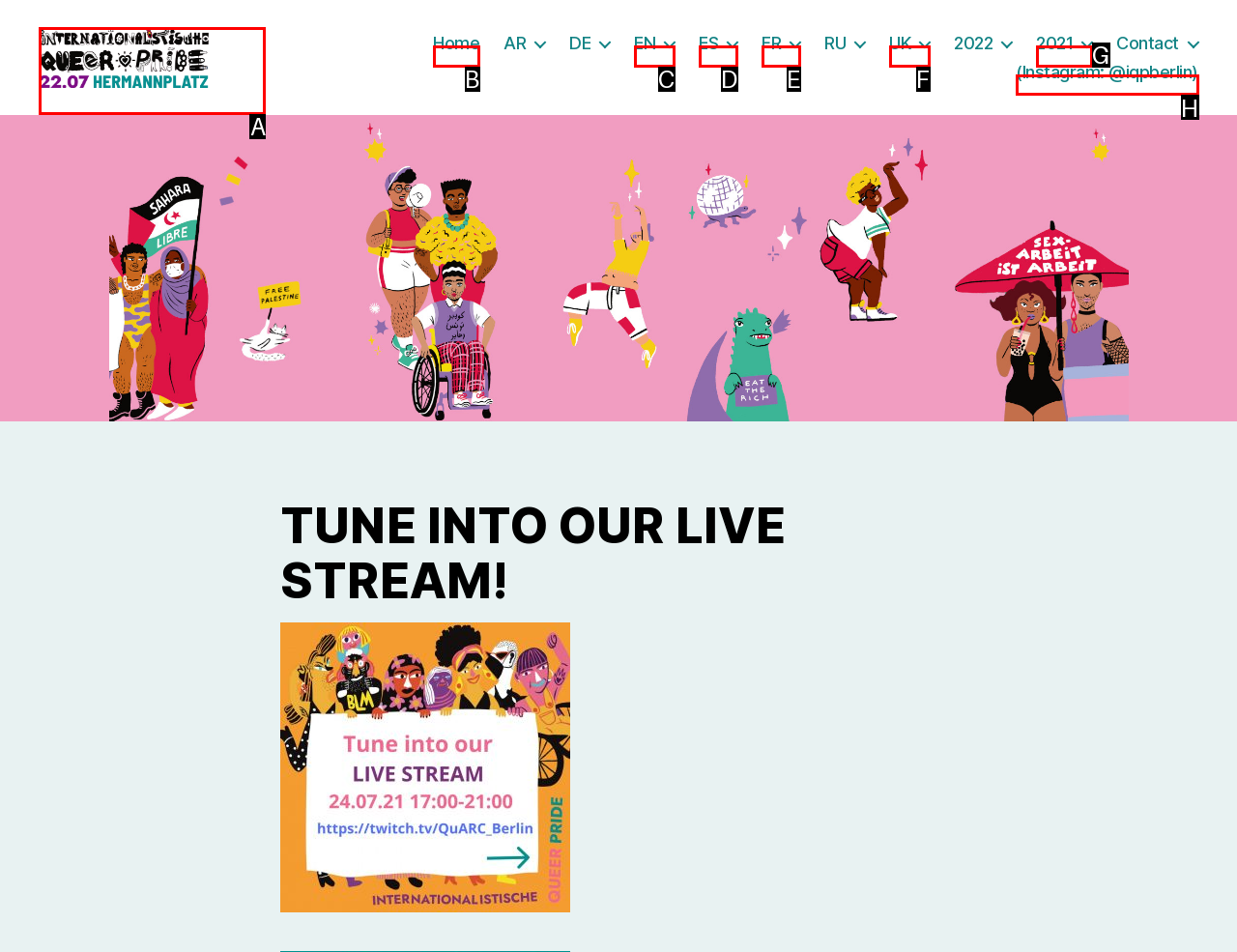Determine which HTML element best fits the description: parent_node: Internationalist Queer Pride Berlin
Answer directly with the letter of the matching option from the available choices.

A